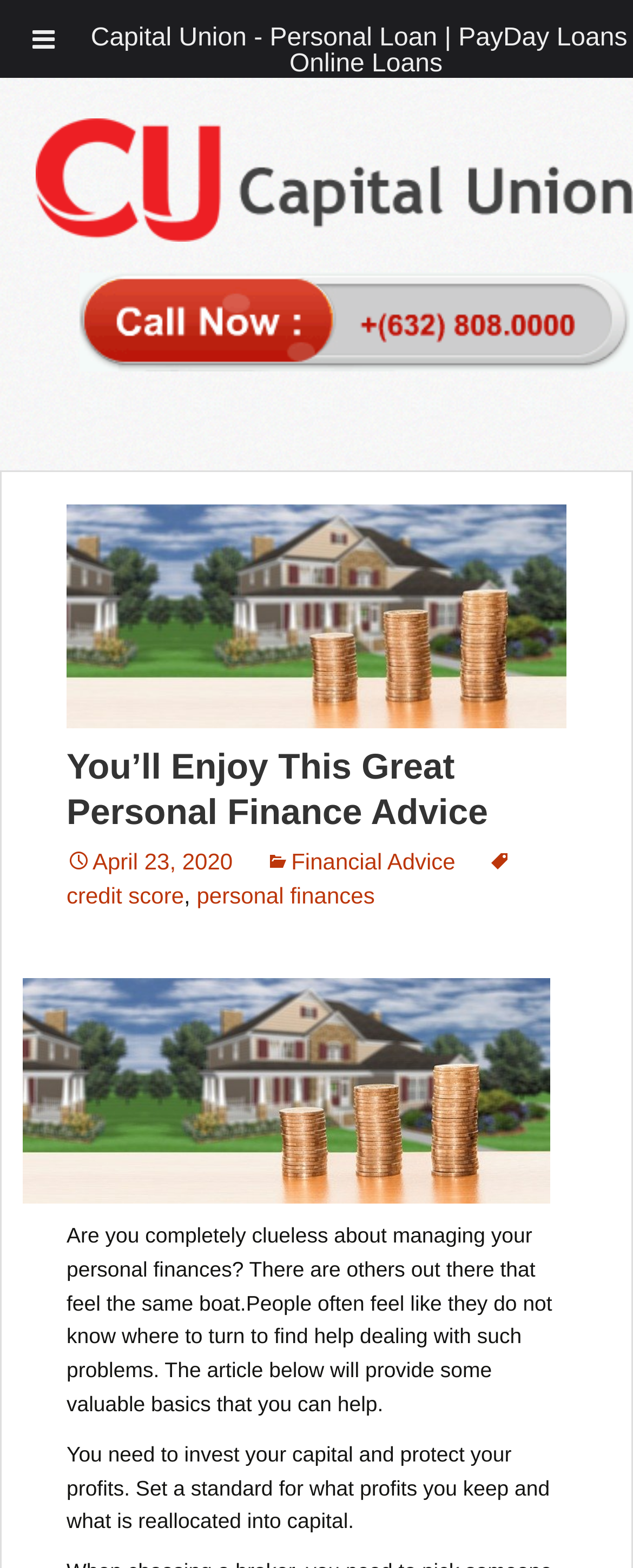Respond to the following question with a brief word or phrase:
What is the purpose of the article?

To provide valuable basics for managing personal finances